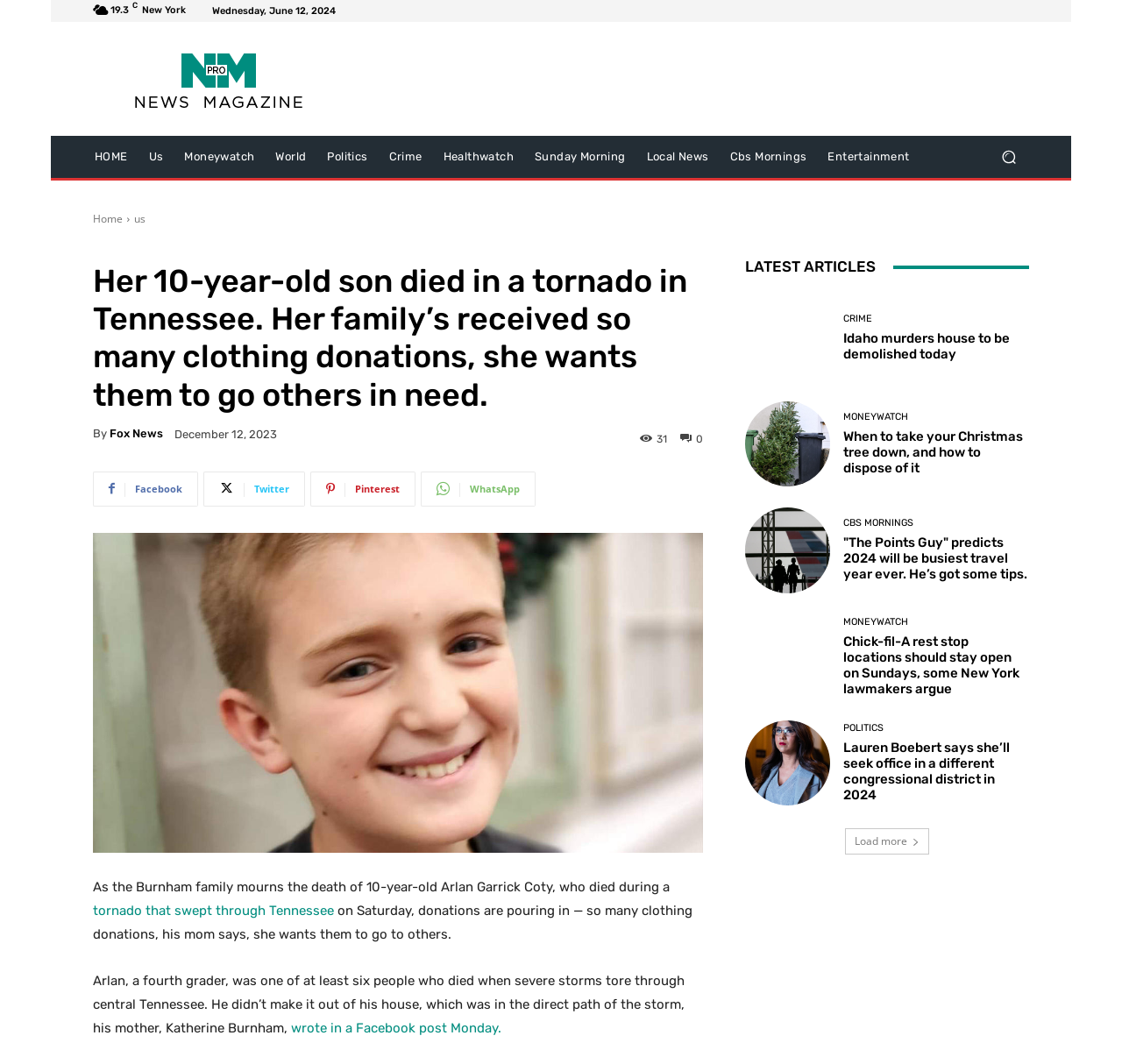Please answer the following question using a single word or phrase: What is the name of the news organization that wrote the article?

Fox News